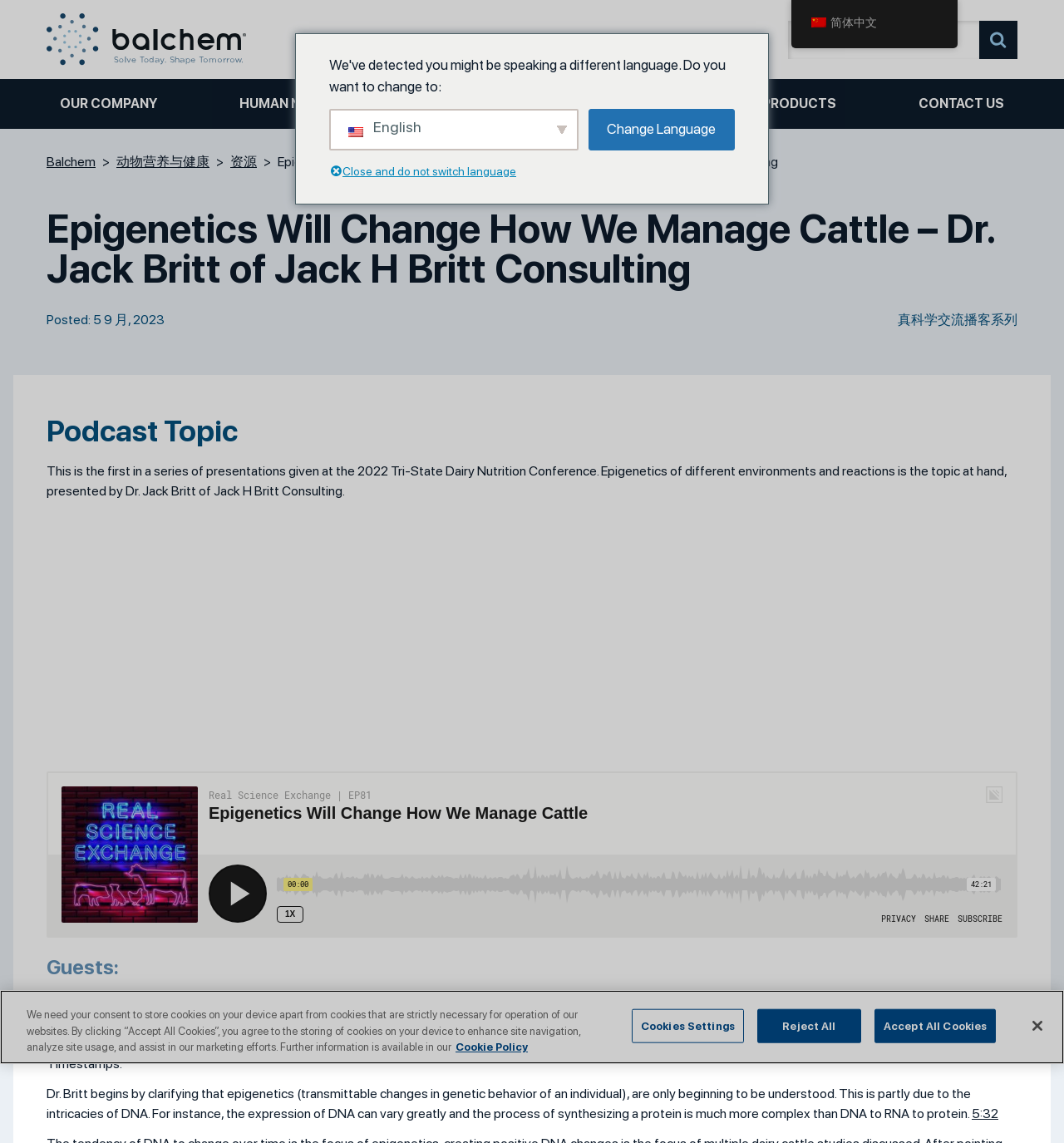Please identify the bounding box coordinates of the element's region that needs to be clicked to fulfill the following instruction: "Go to OUR COMPANY". The bounding box coordinates should consist of four float numbers between 0 and 1, i.e., [left, top, right, bottom].

[0.044, 0.073, 0.16, 0.109]